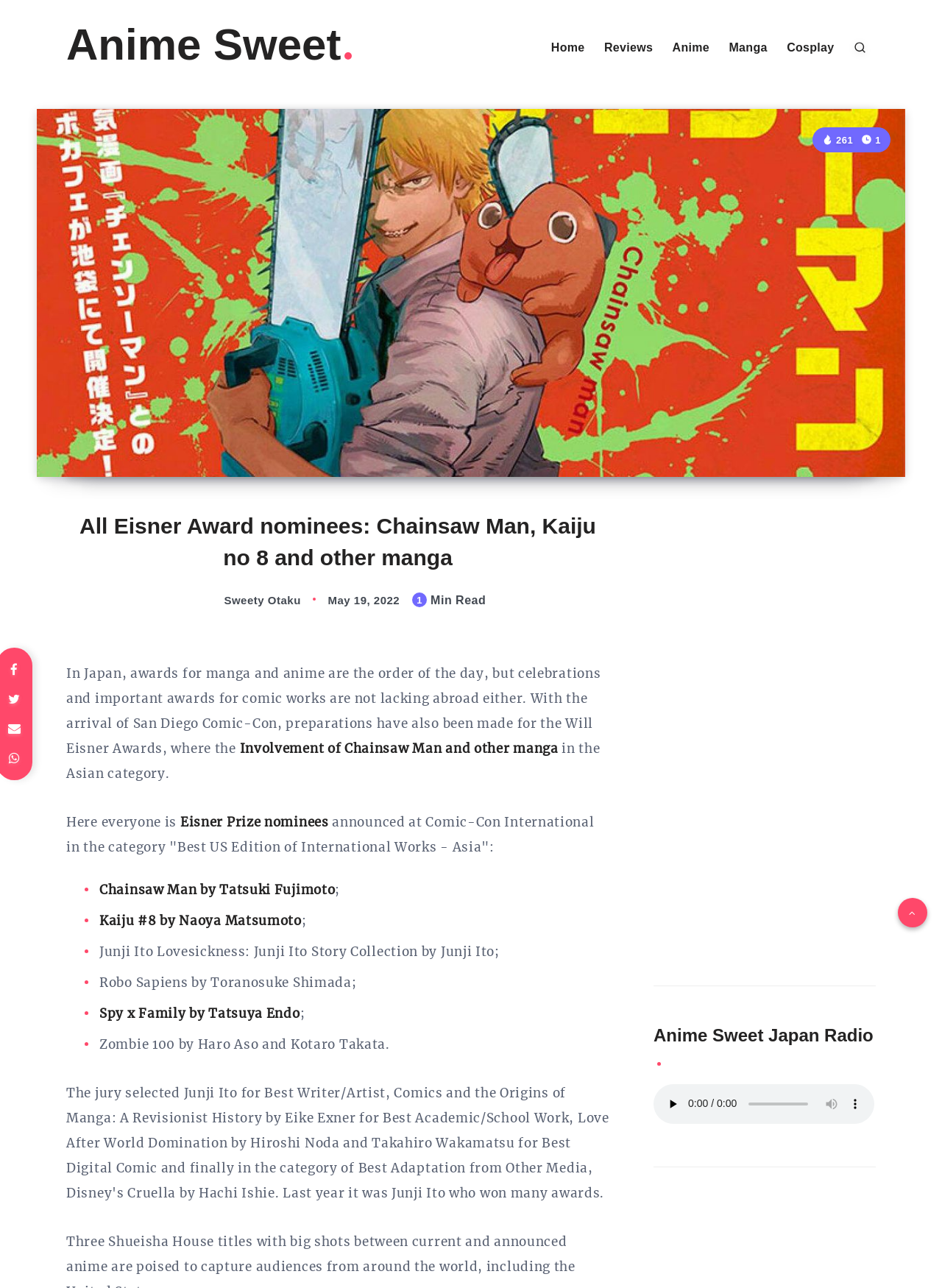What is the name of the event where the Eisner Award nominees are announced?
Kindly offer a detailed explanation using the data available in the image.

The article states that the Eisner Award nominees are announced at Comic-Con International in the category 'Best US Edition of International Works - Asia'.